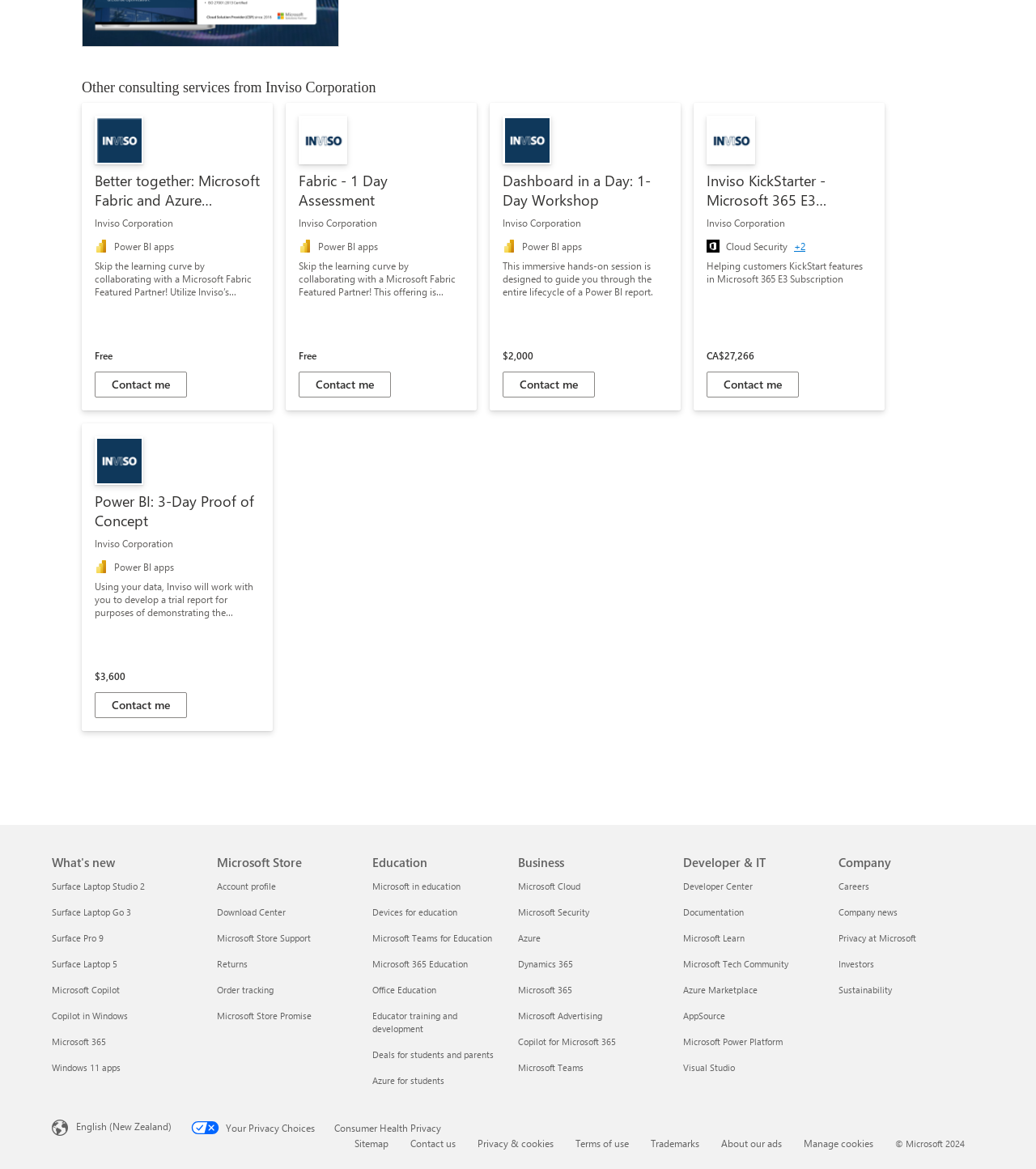Please identify the bounding box coordinates of the region to click in order to complete the given instruction: "Email the store". The coordinates should be four float numbers between 0 and 1, i.e., [left, top, right, bottom].

None